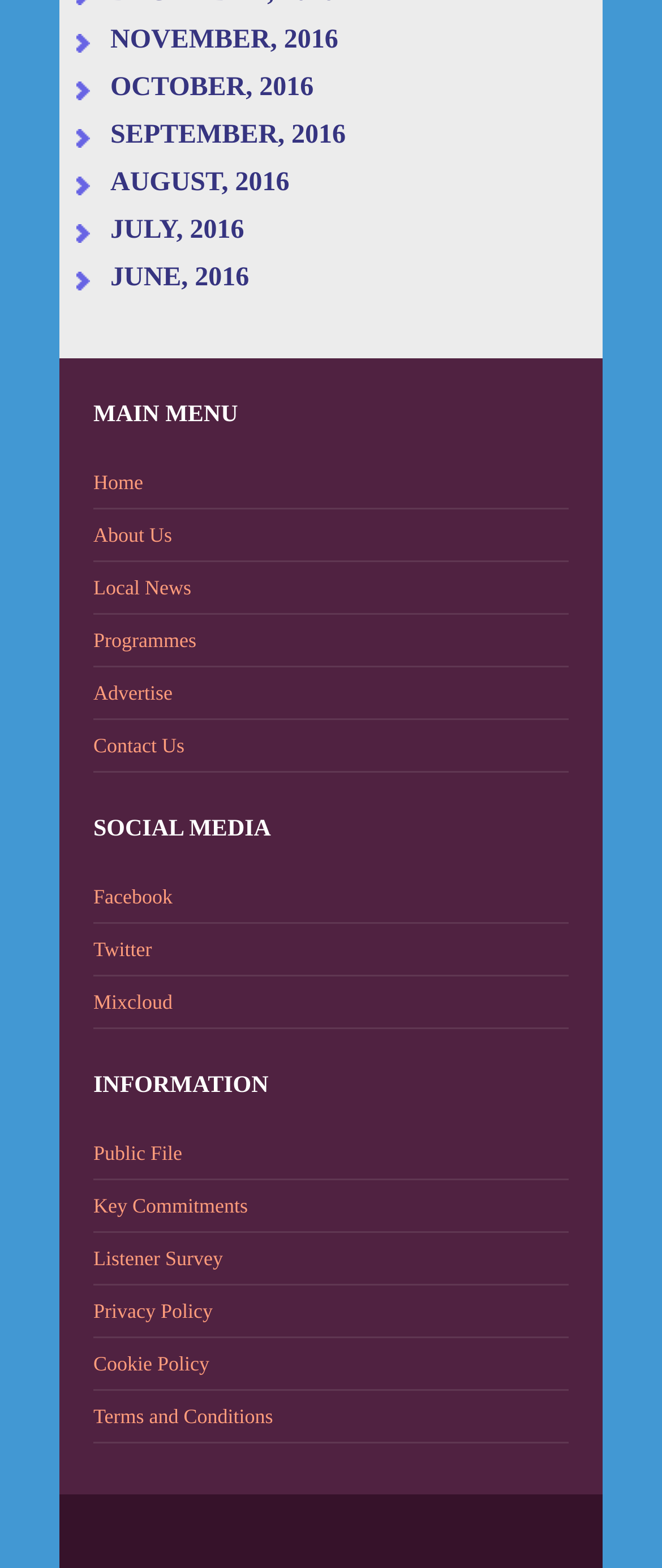Determine the bounding box coordinates of the clickable region to execute the instruction: "Go to Home page". The coordinates should be four float numbers between 0 and 1, denoted as [left, top, right, bottom].

[0.141, 0.297, 0.859, 0.319]